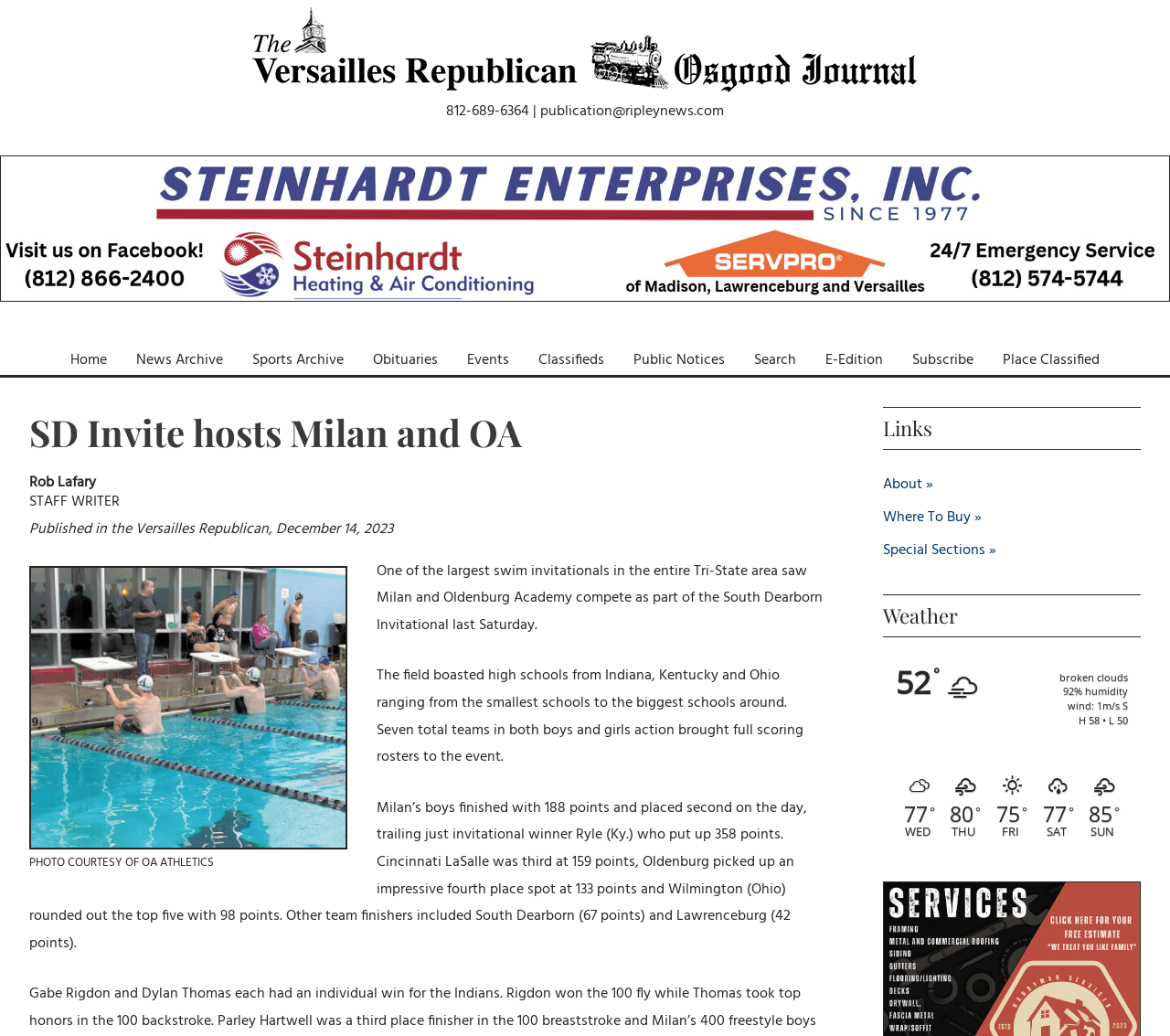Identify the coordinates of the bounding box for the element described below: "Sports Archive". Return the coordinates as four float numbers between 0 and 1: [left, top, right, bottom].

[0.203, 0.333, 0.306, 0.362]